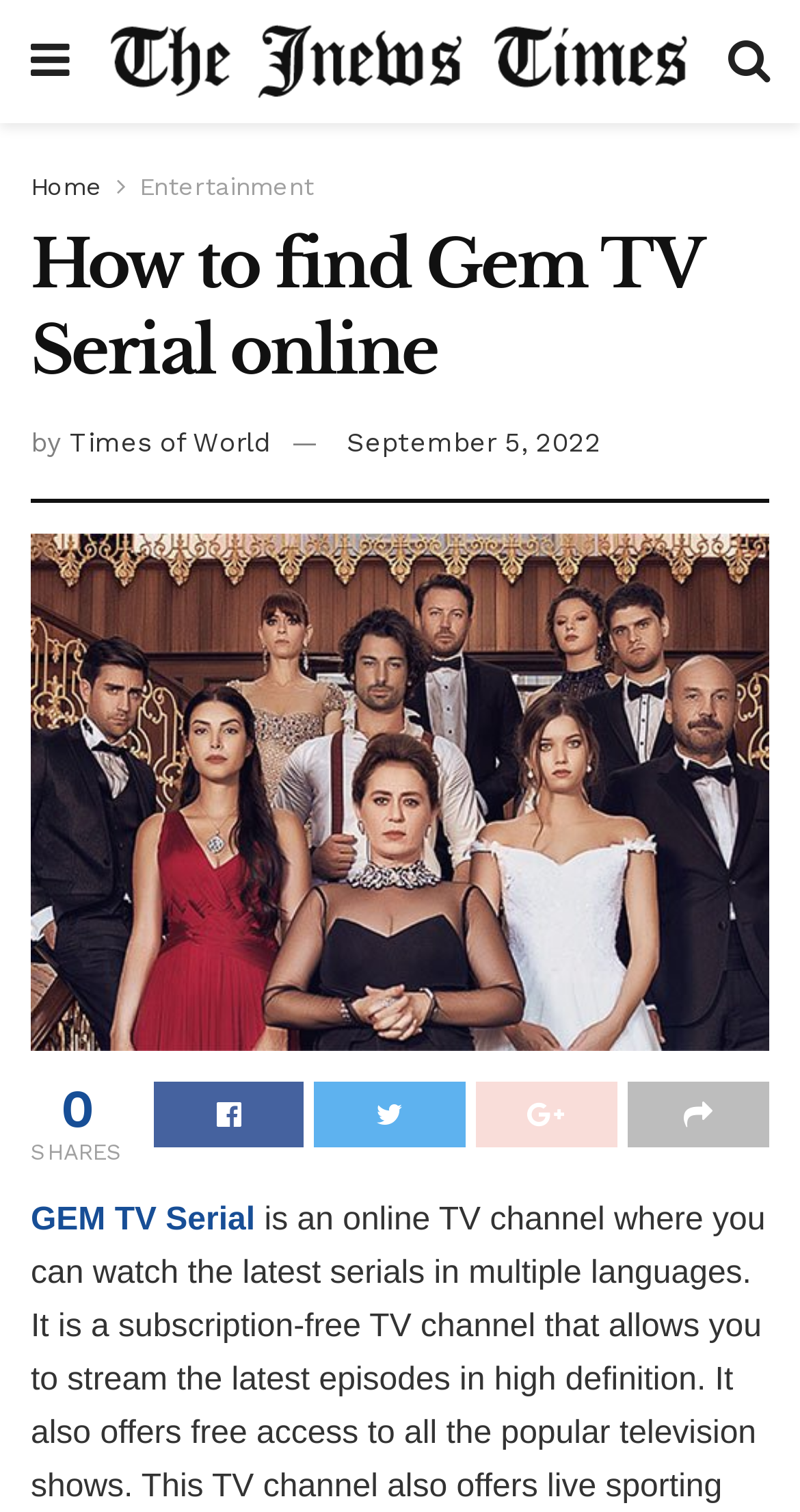Please provide a detailed answer to the question below based on the screenshot: 
How many main navigation links are there?

I counted the number of link elements (Home, Entertainment, Gem Tv) that are likely to be main navigation links, and found that there are 3 of them.